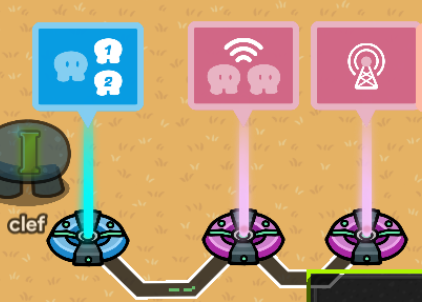Offer a detailed narrative of the image's content.

The image depicts a vibrant, game-inspired interface featuring three distinct communication nodes. On the left, a blue node displays two speech bubble icons, suggesting a chat feature, with a number indicator that suggests two participants. The center node, in a light pink hue, conveys a connection symbol, likely representing a feature for establishing communication links or networking with others. The rightmost pink node features an antenna icon, hinting at broadcasting or signal strength functionalities. Each node is visually connected by thin pathways, reinforcing the theme of interaction and connectivity. Surrounding the nodes is a grassy, casual background, enhancing the playful, engaging nature of the design. The label "@clef" indicates the user associated with this particular setup, suggesting a personalized or customizable experience within this gaming environment.